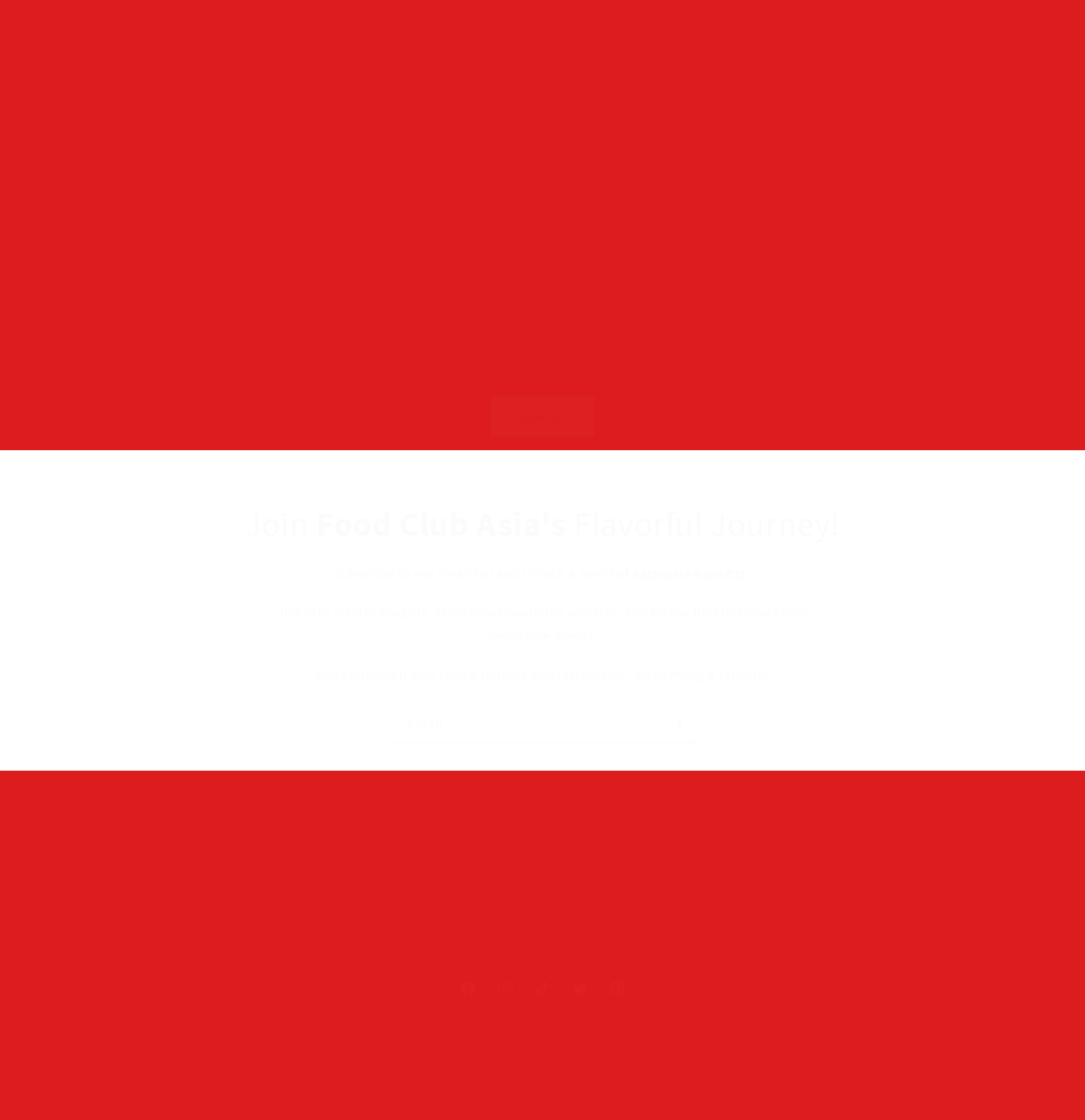Show the bounding box coordinates of the element that should be clicked to complete the task: "Subscribe to the email list".

[0.605, 0.629, 0.64, 0.664]